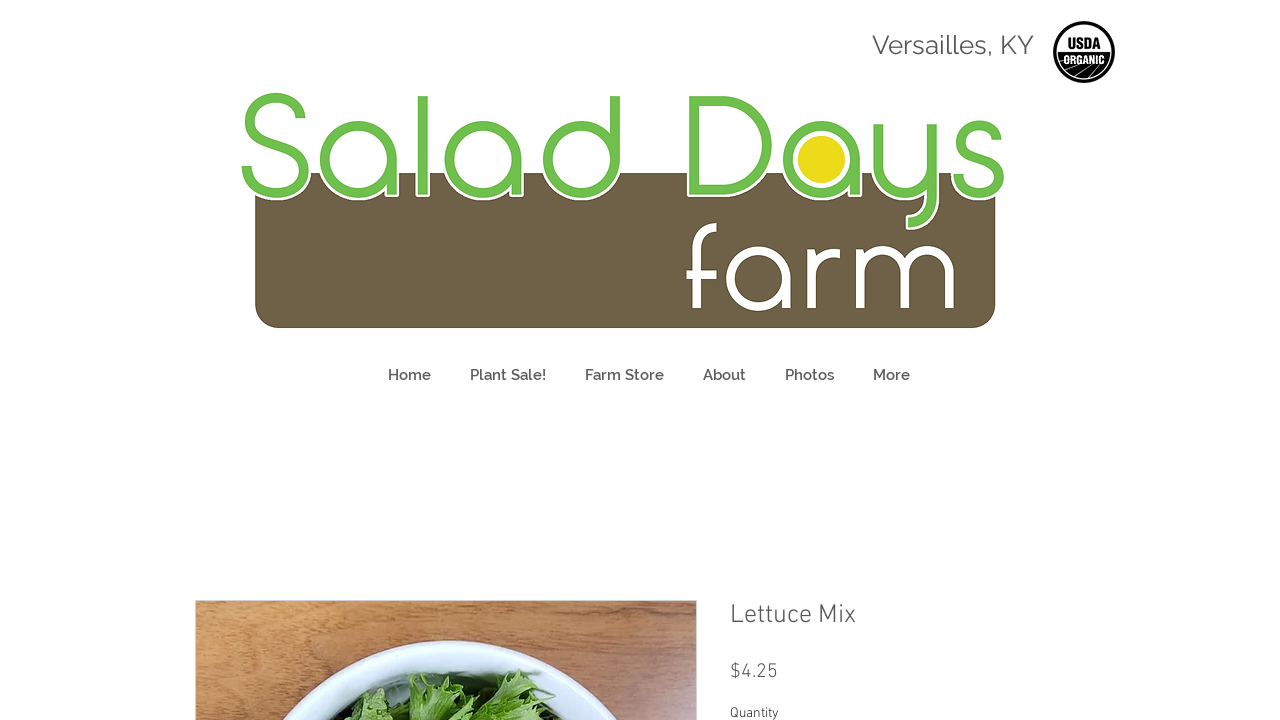Identify the bounding box for the given UI element using the description provided. Coordinates should be in the format (top-left x, top-left y, bottom-right x, bottom-right y) and must be between 0 and 1. Here is the description: Plant Sale!

[0.352, 0.485, 0.441, 0.557]